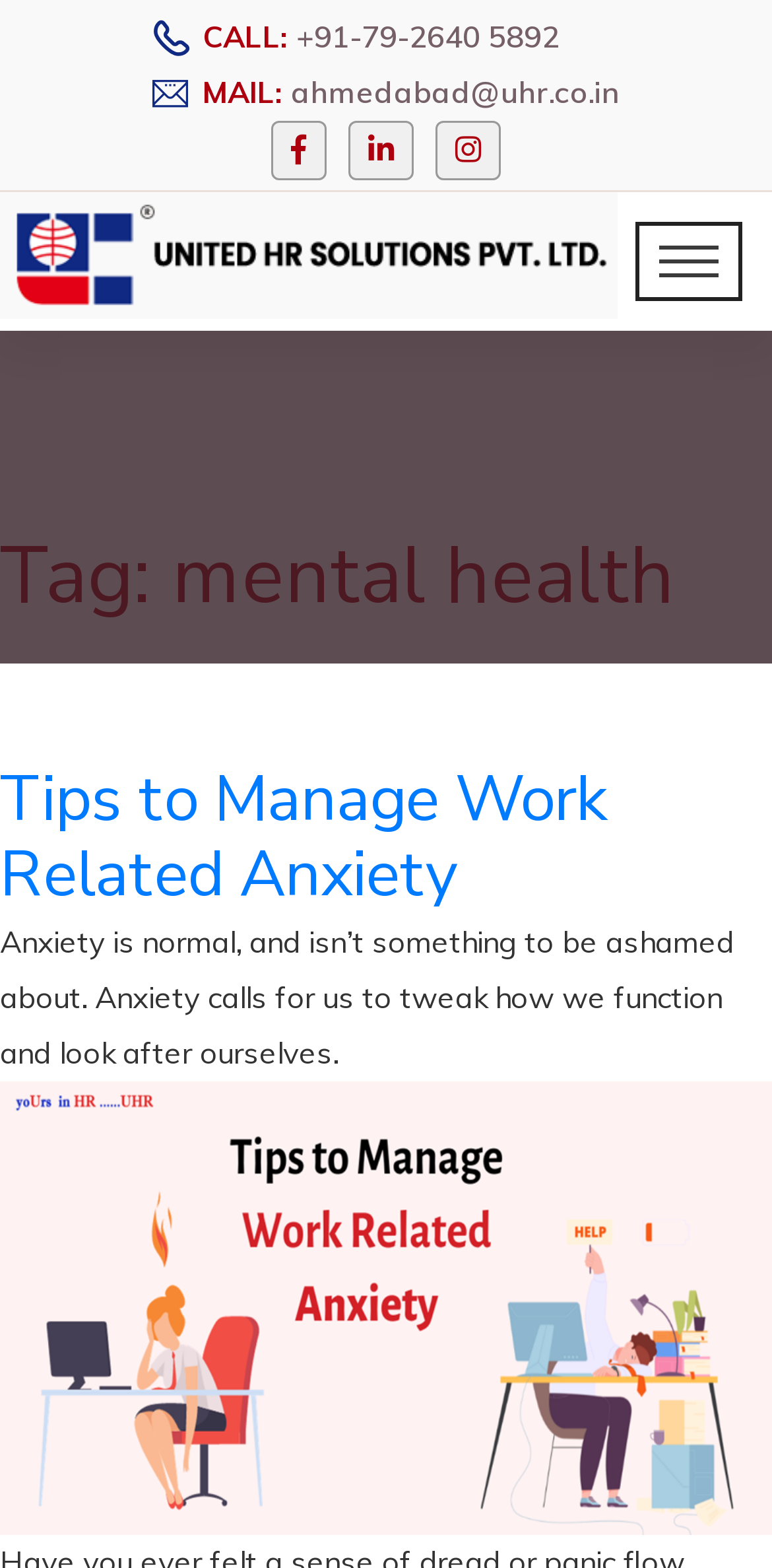What is the topic of the article?
Give a single word or phrase as your answer by examining the image.

Work Related Anxiety